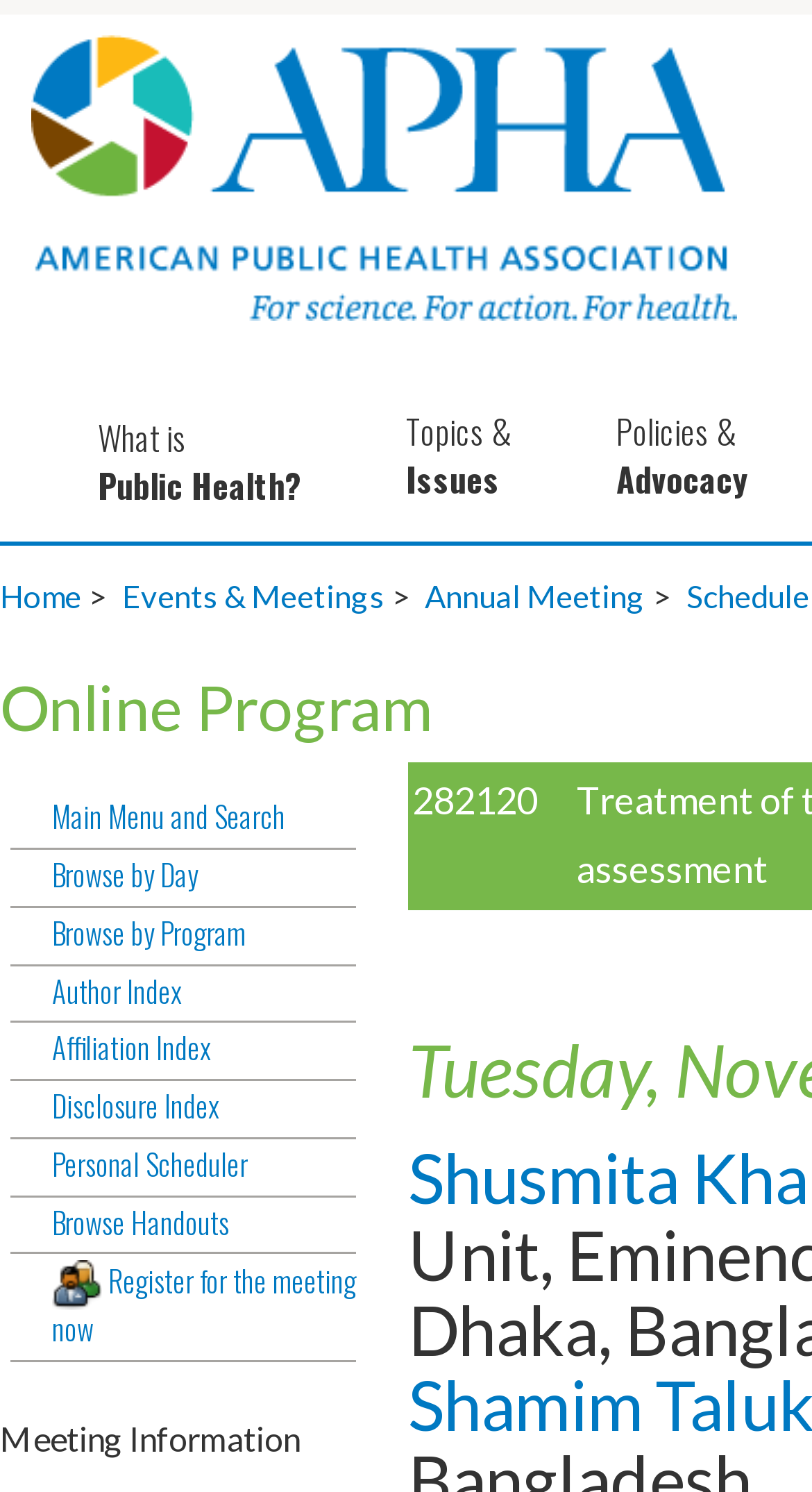Create a detailed description of the webpage's content and layout.

The webpage appears to be related to the 141st APHA Annual Meeting and Exposition, which took place from November 2 to November 6, 2013. At the top left corner, there is a link to "APHA Home" accompanied by an image with the same description. 

Below this, there are three links: "What is Public Health?", "Topics & Issues", and a breadcrumb navigation menu consisting of "Home", "Events & Meetings", and "Annual Meeting". 

On the left side of the page, there is a vertical menu with several links, including "Main Menu and Search", "Browse by Day", "Browse by Program", "Author Index", "Affiliation Index", "Disclosure Index", "Personal Scheduler", "Browse Handouts", and "Register for the meeting now". The last link has a small image beside it. 

At the bottom of the page, there is a heading titled "Meeting Information".